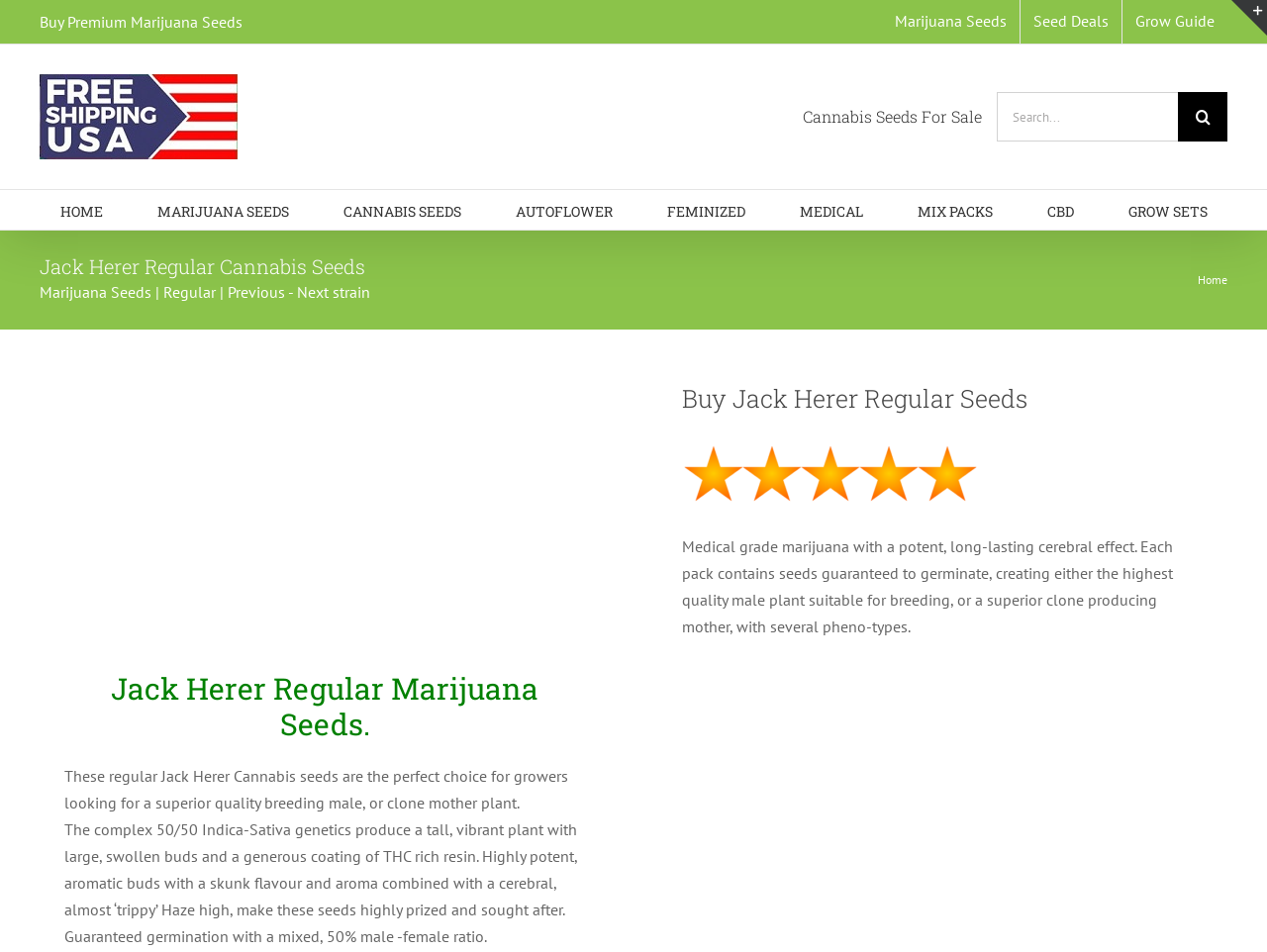Provide the bounding box coordinates of the HTML element described by the text: "MARIJUANA SEEDS".

[0.124, 0.2, 0.228, 0.241]